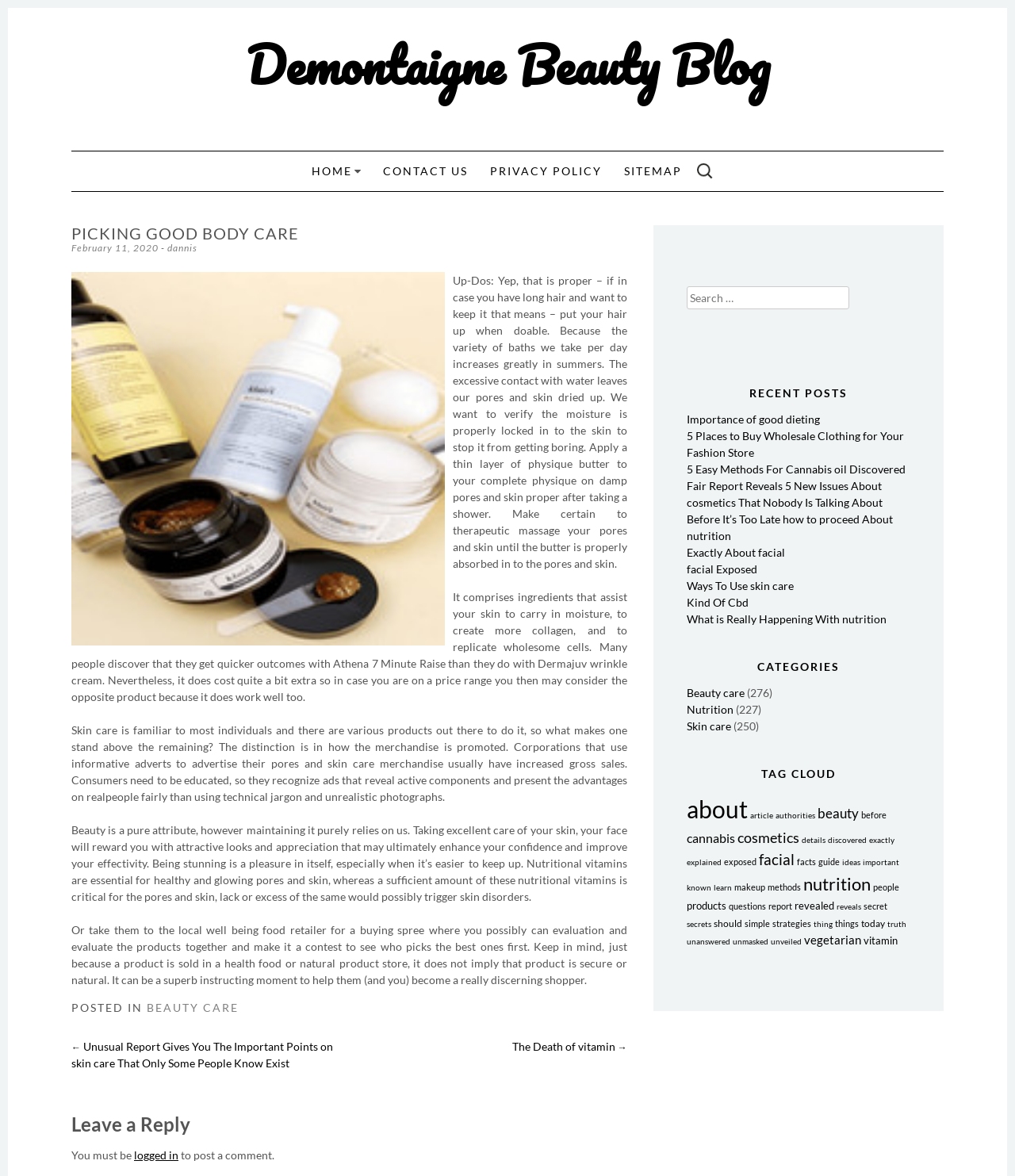Please identify the coordinates of the bounding box that should be clicked to fulfill this instruction: "Read the article about picking good body care".

[0.07, 0.192, 0.618, 0.217]